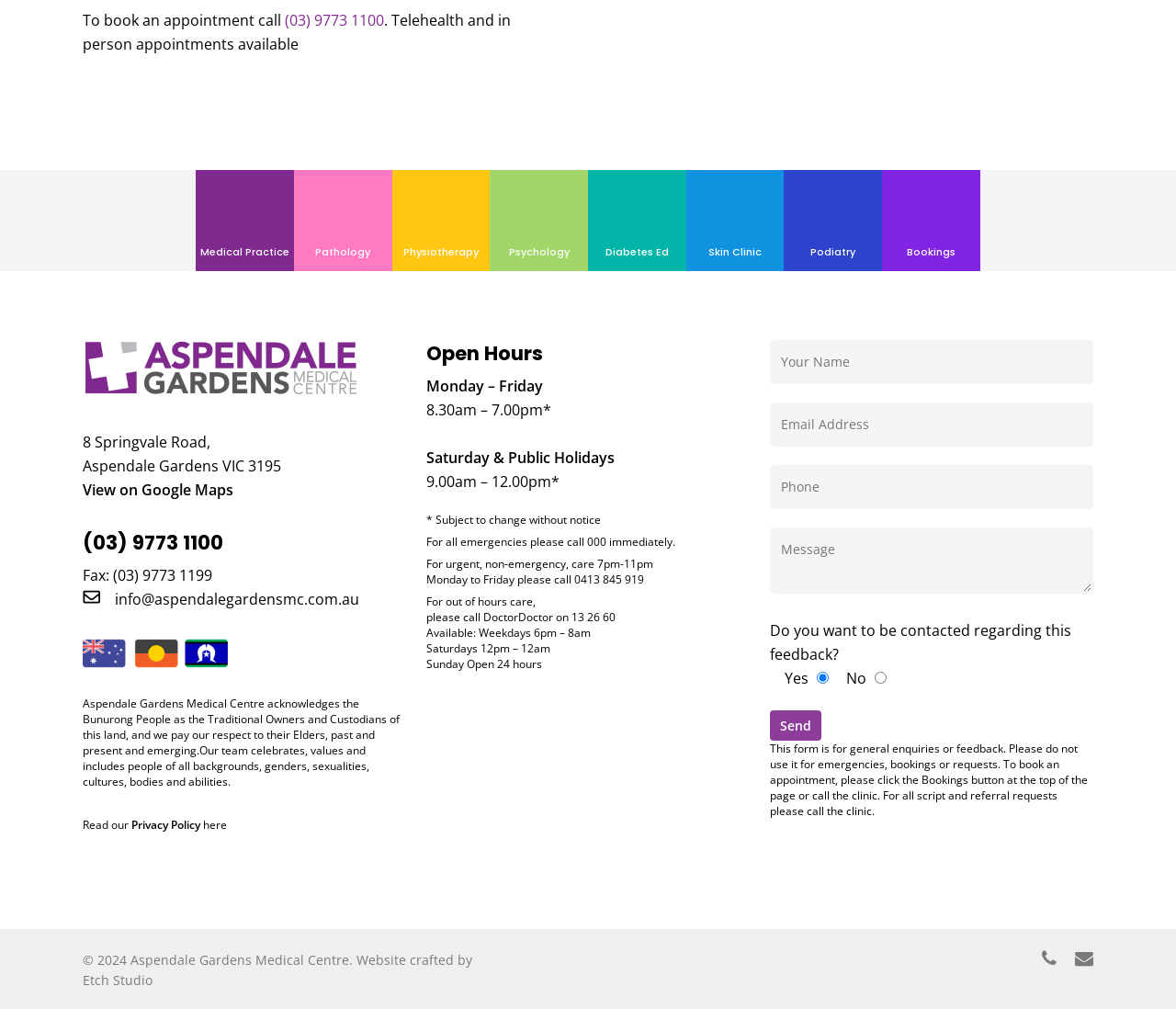Please respond to the question using a single word or phrase:
What are the open hours of the medical centre?

Monday to Friday 8.30am - 7.00pm, Saturday 9.00am - 12.00pm